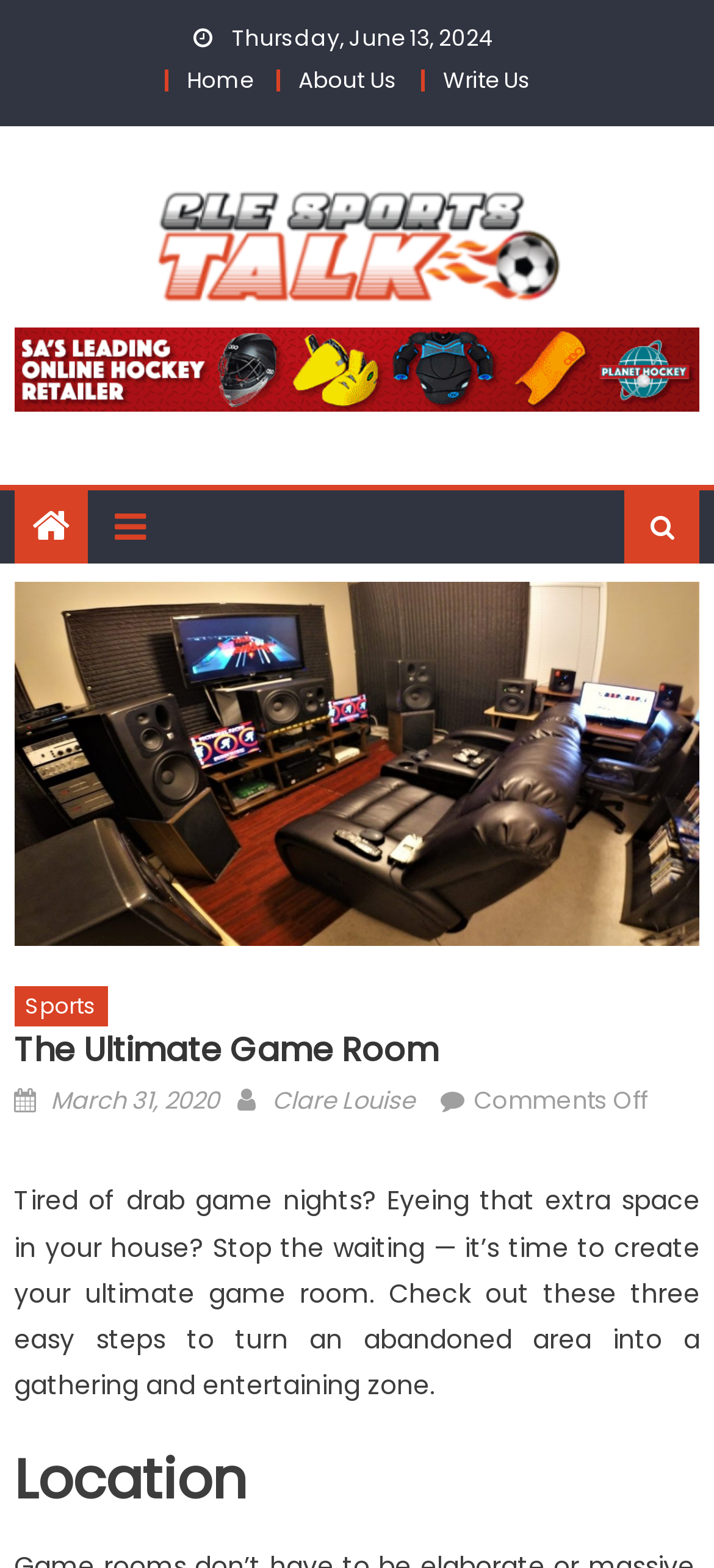What is the date of the post?
Based on the image, answer the question with as much detail as possible.

I found the date of the post by looking at the link element with the text 'March 31, 2020' which is located below the 'Posted on' static text.